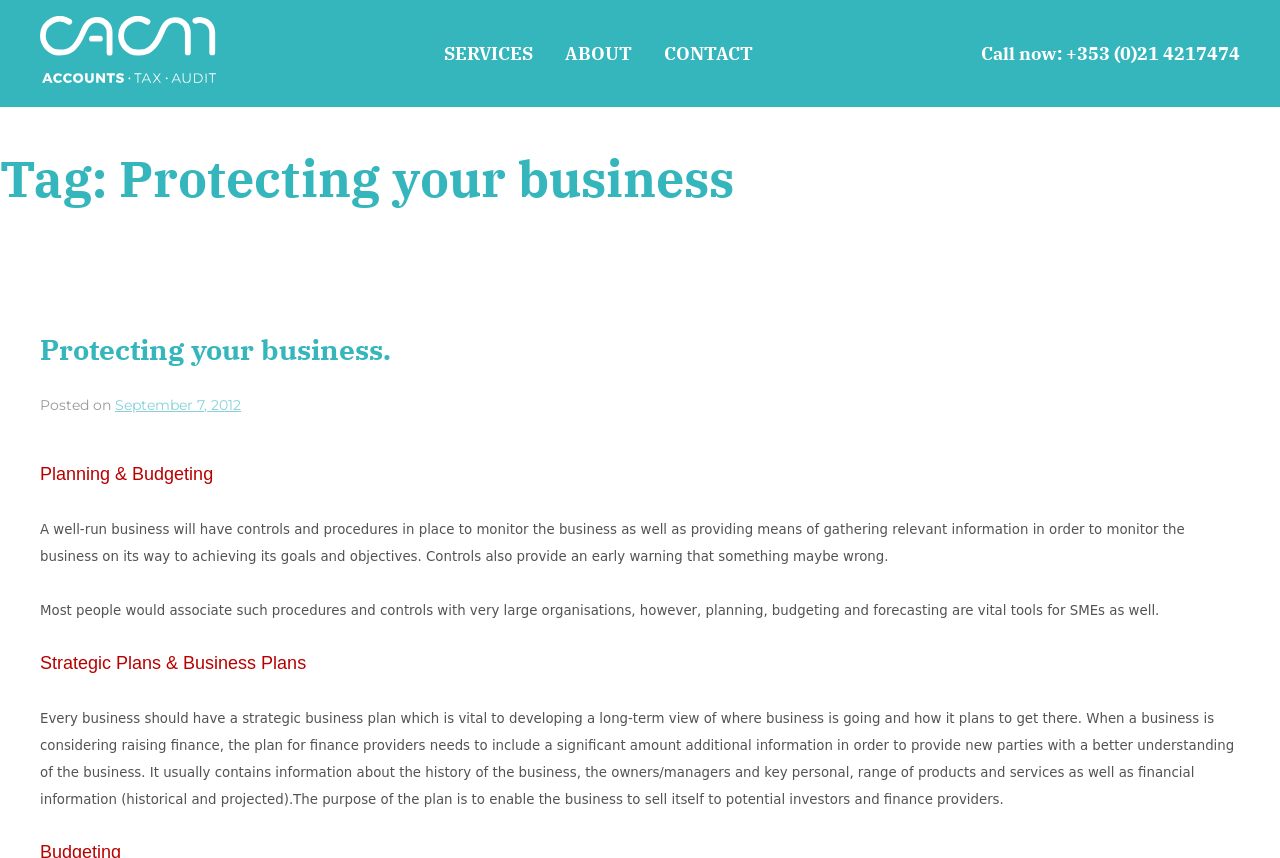Explain the webpage in detail, including its primary components.

The webpage is about the archives of "Protecting your business" from CACM Accounts. At the top left, there is a logo of CACM Accounts, which is an image with a link to the main page. Below the logo, there are three main navigation links: "SERVICES", "ABOUT", and "CONTACT", aligned horizontally.

On the right side of the top section, there is a call-to-action "Call now:" with a phone number "+353 (0)21 4217474" that is clickable. 

The main content of the webpage is divided into sections. The first section has a heading "Tag: Protecting your business" and a subheading "Protecting your business." with a link to the same title. Below the subheading, there is a post date "September 7, 2012". 

The next section has a heading "Planning & Budgeting" and a long paragraph of text describing the importance of planning, budgeting, and forecasting for small and medium-sized enterprises (SMEs). 

The following sections have headings "Strategic Plans & Business Plans" and a long paragraph of text explaining the purpose and content of a strategic business plan, including its importance for raising finance.